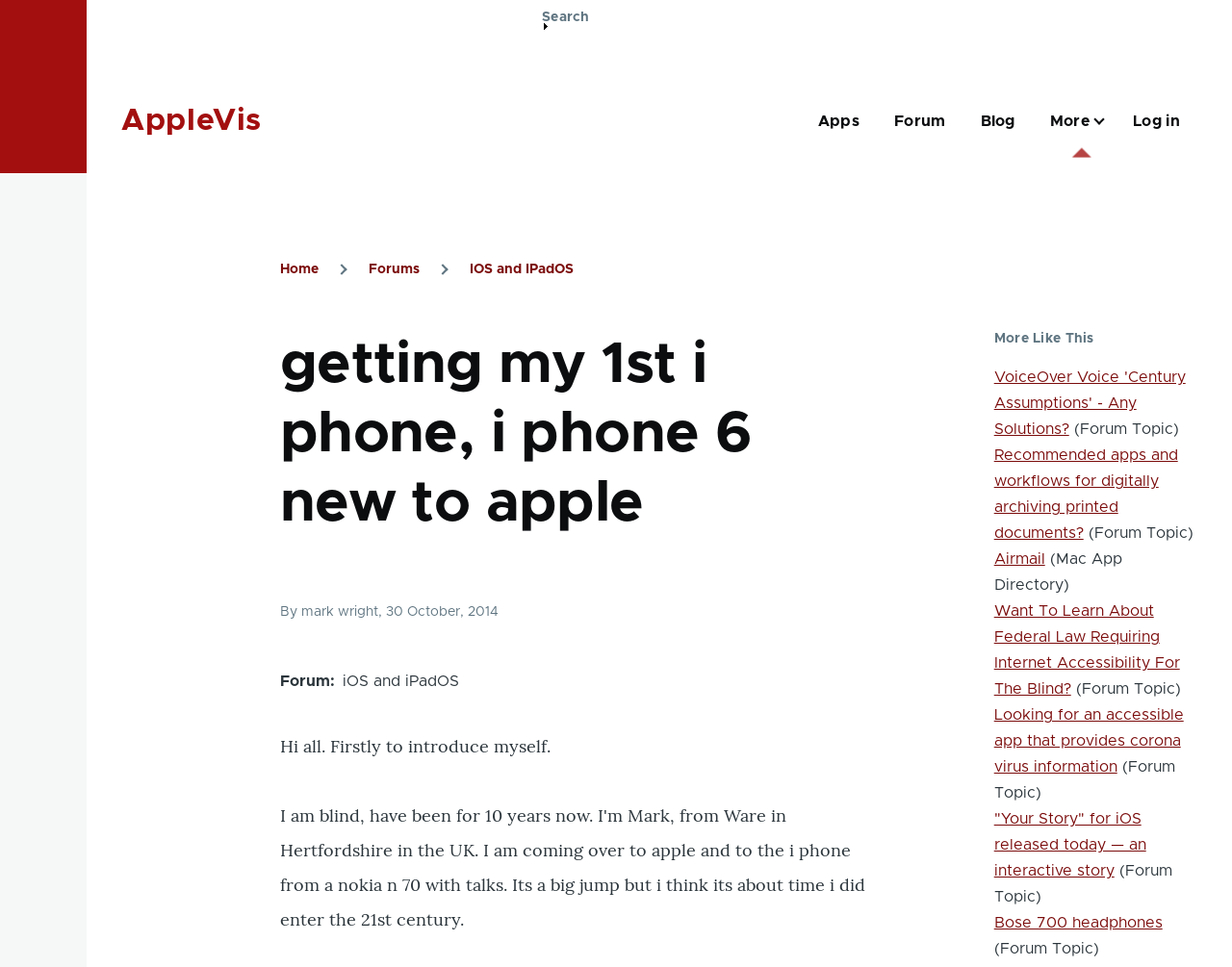What is the name of the author of the post?
Please provide a comprehensive answer based on the visual information in the image.

The answer can be found in the header section of the webpage, where it says 'By Mark Wright, 30 October, 2014'. This indicates that Mark Wright is the author of the post.